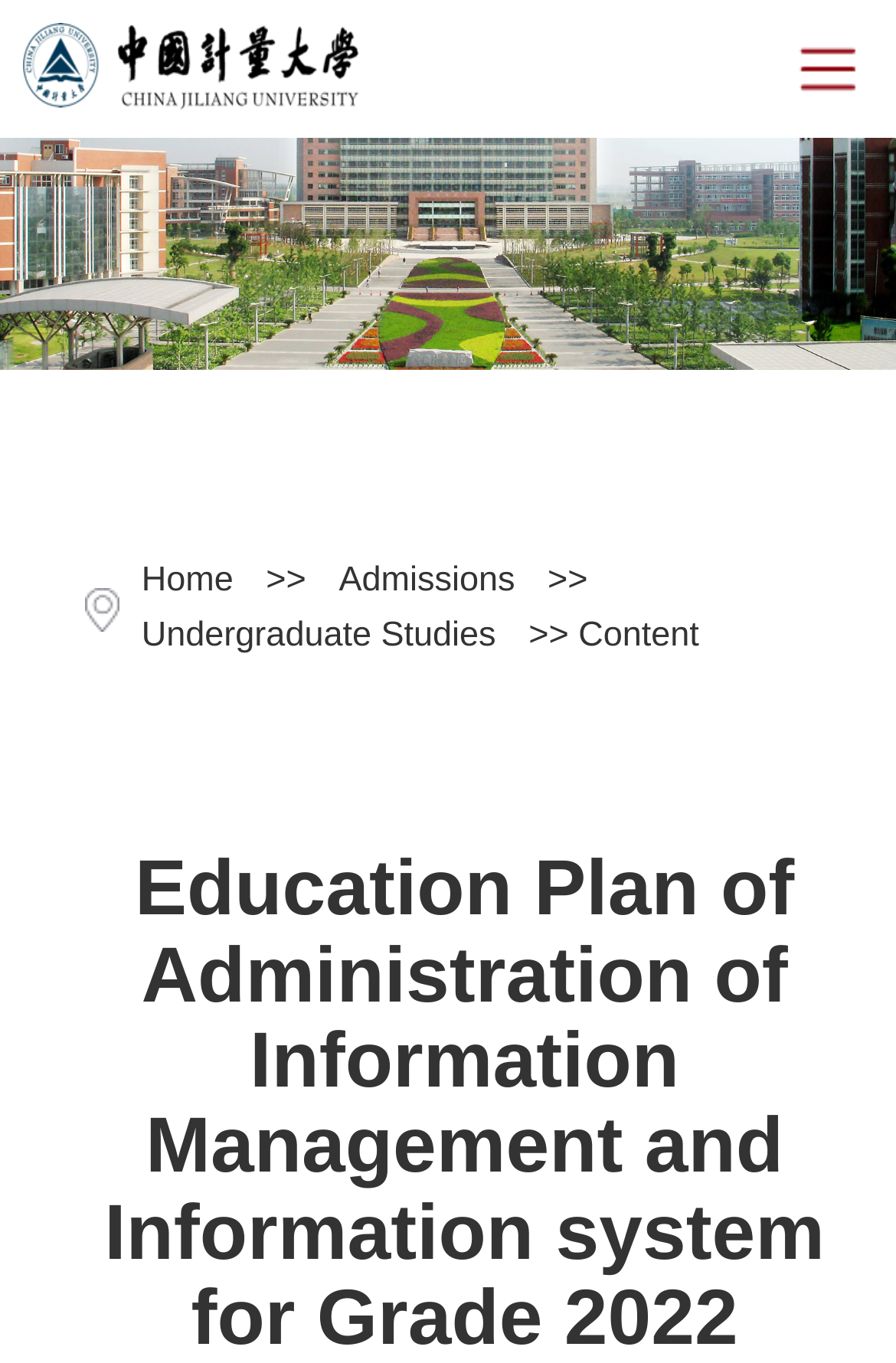Give a short answer using one word or phrase for the question:
How many links are there in the navigation menu?

7